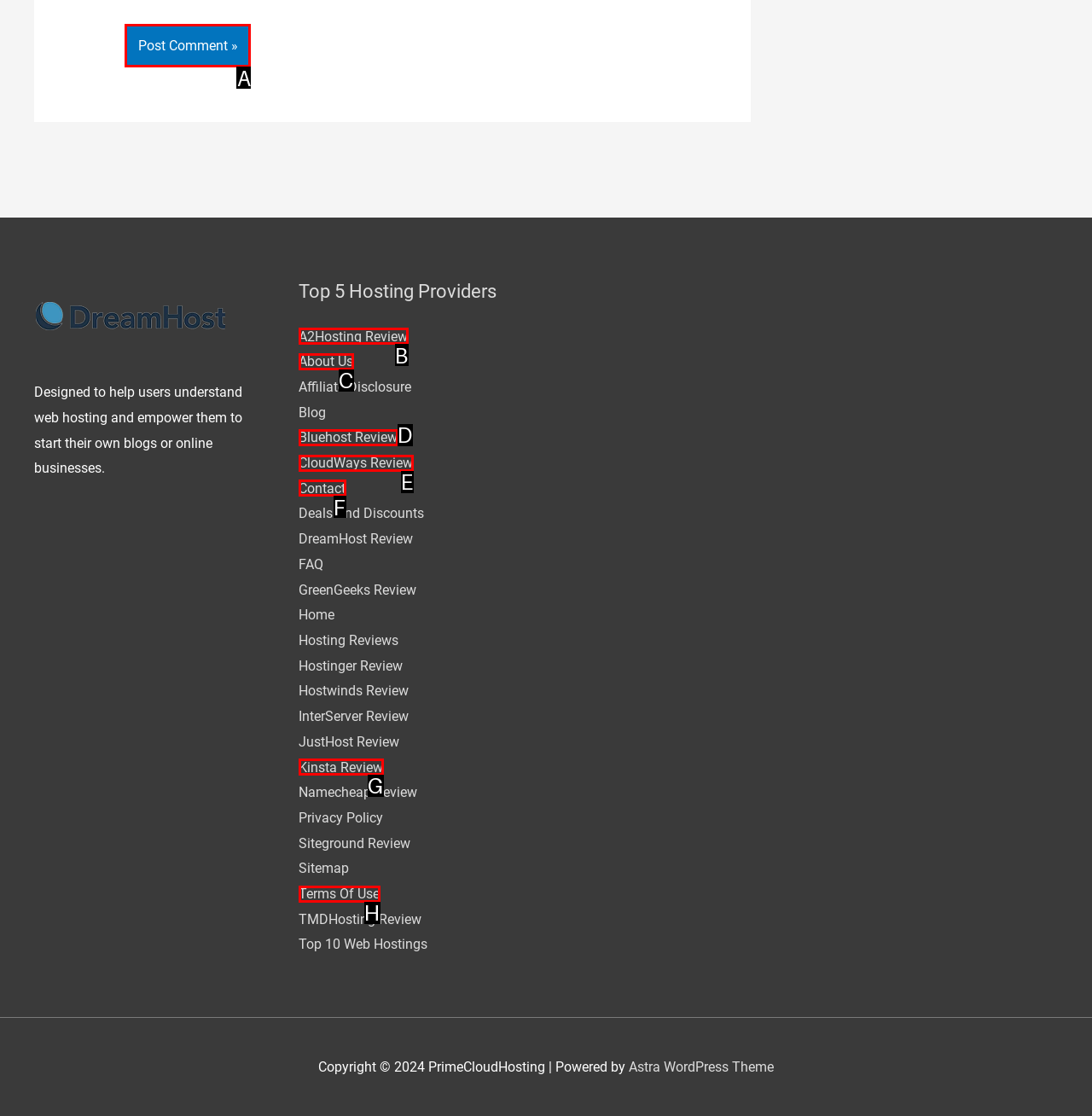Based on the given description: aria-label="Share on facebook", identify the correct option and provide the corresponding letter from the given choices directly.

None